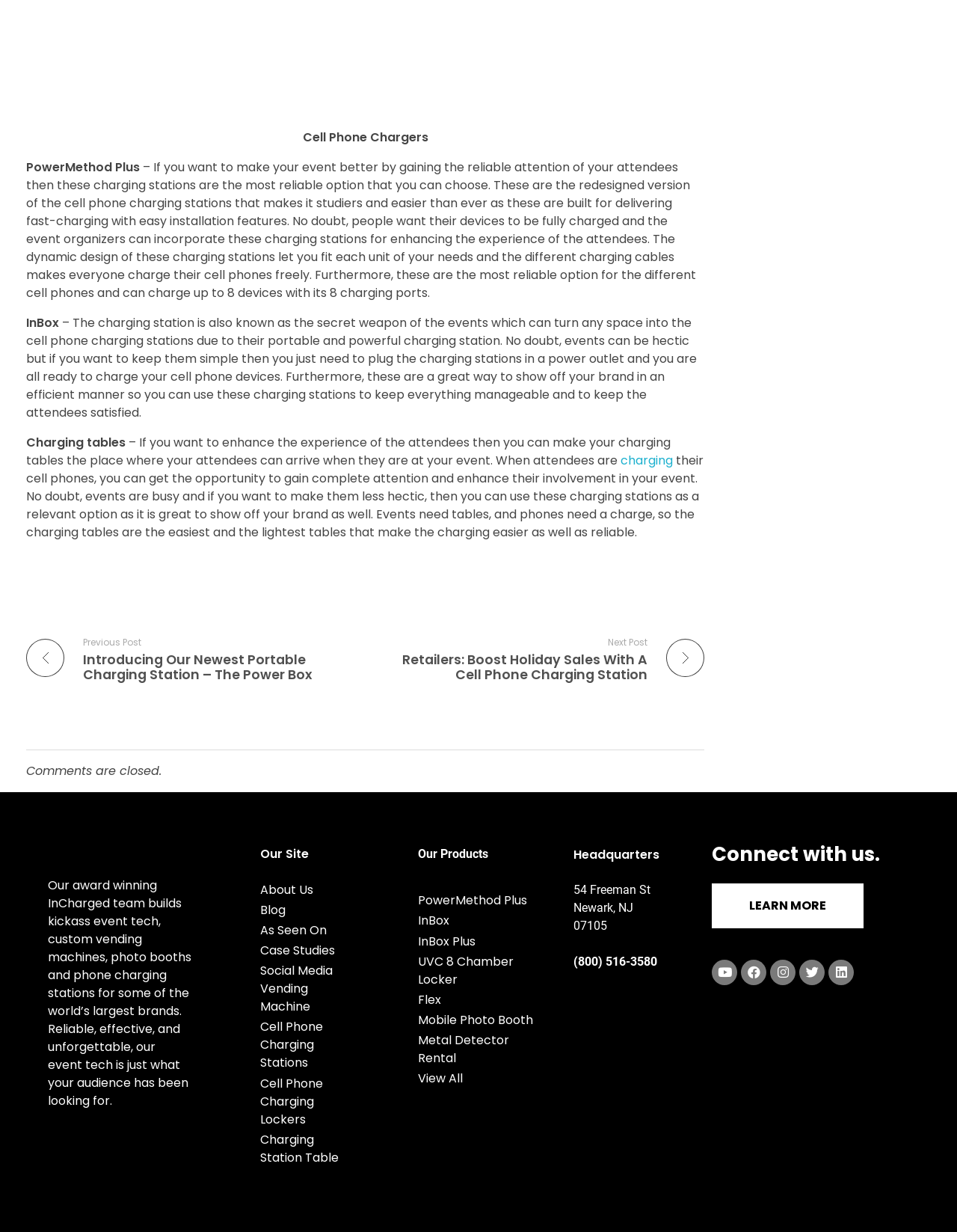Identify the bounding box of the UI element that matches this description: "Blog".

[0.272, 0.731, 0.298, 0.745]